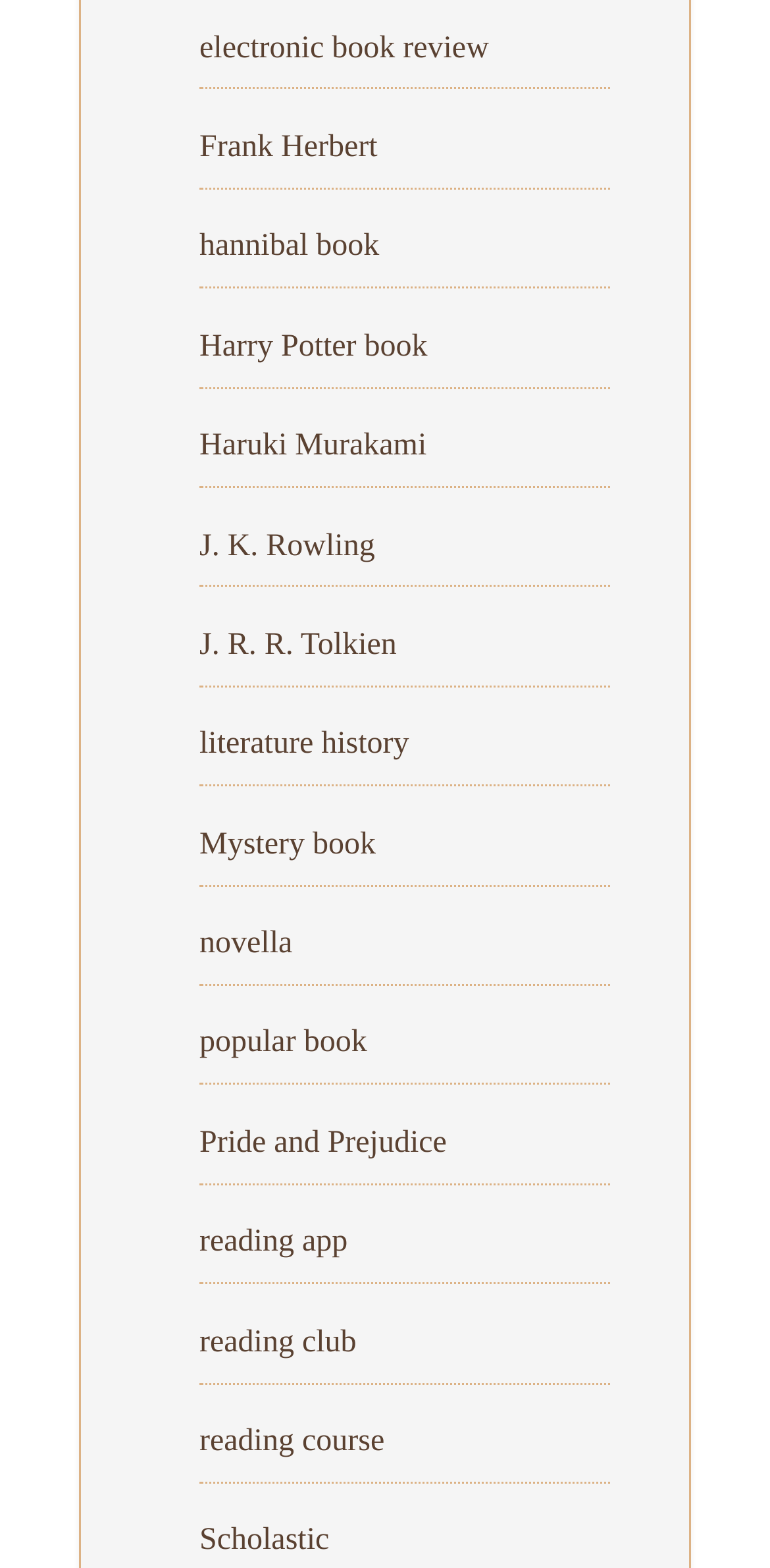Please identify the bounding box coordinates of the element I need to click to follow this instruction: "learn about literature history".

[0.259, 0.464, 0.531, 0.485]